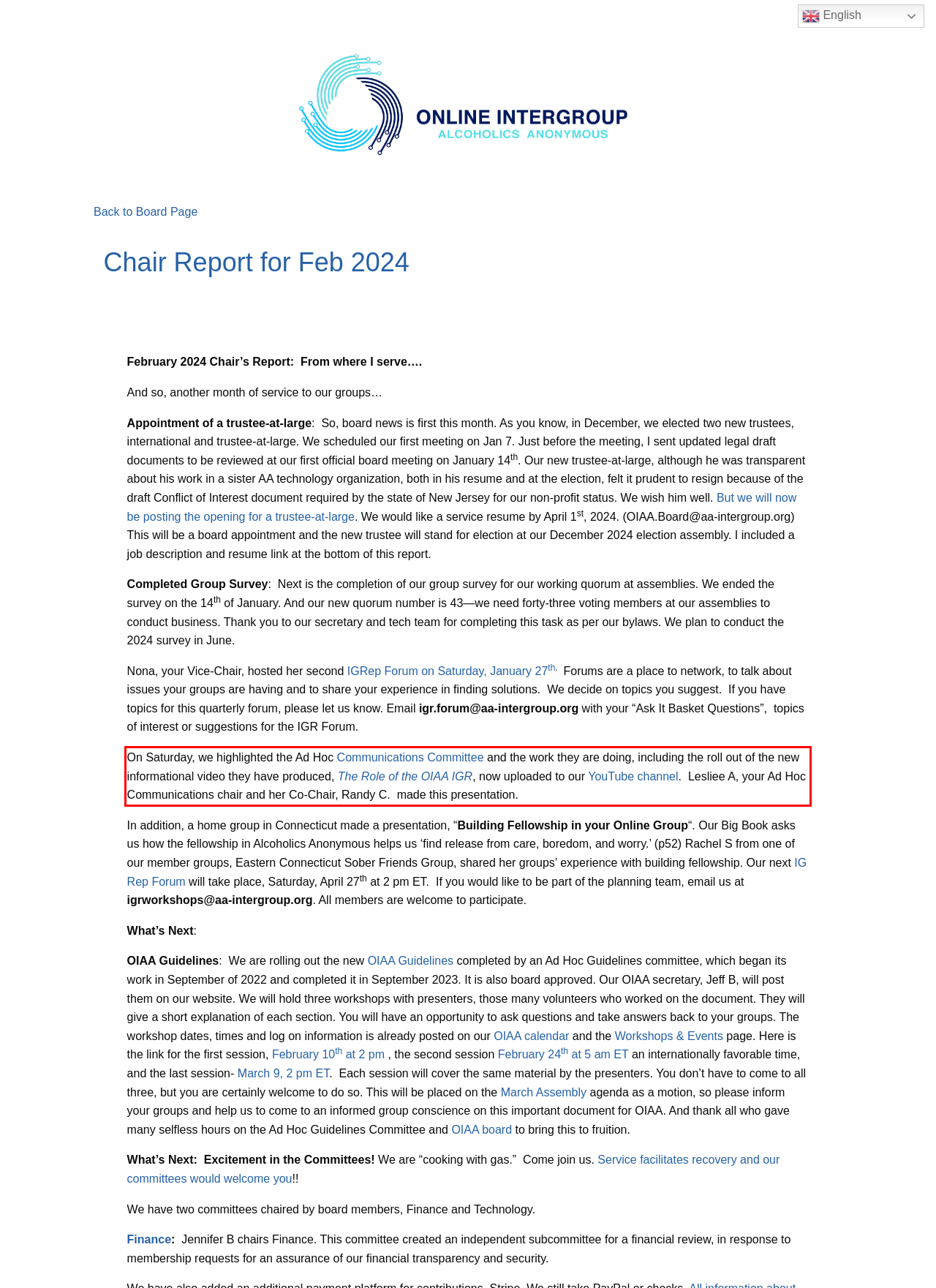Please identify and extract the text content from the UI element encased in a red bounding box on the provided webpage screenshot.

On Saturday, we highlighted the Ad Hoc Communications Committee and the work they are doing, including the roll out of the new informational video they have produced, The Role of the OIAA IGR, now uploaded to our YouTube channel. Lesliee A, your Ad Hoc Communications chair and her Co-Chair, Randy C. made this presentation.